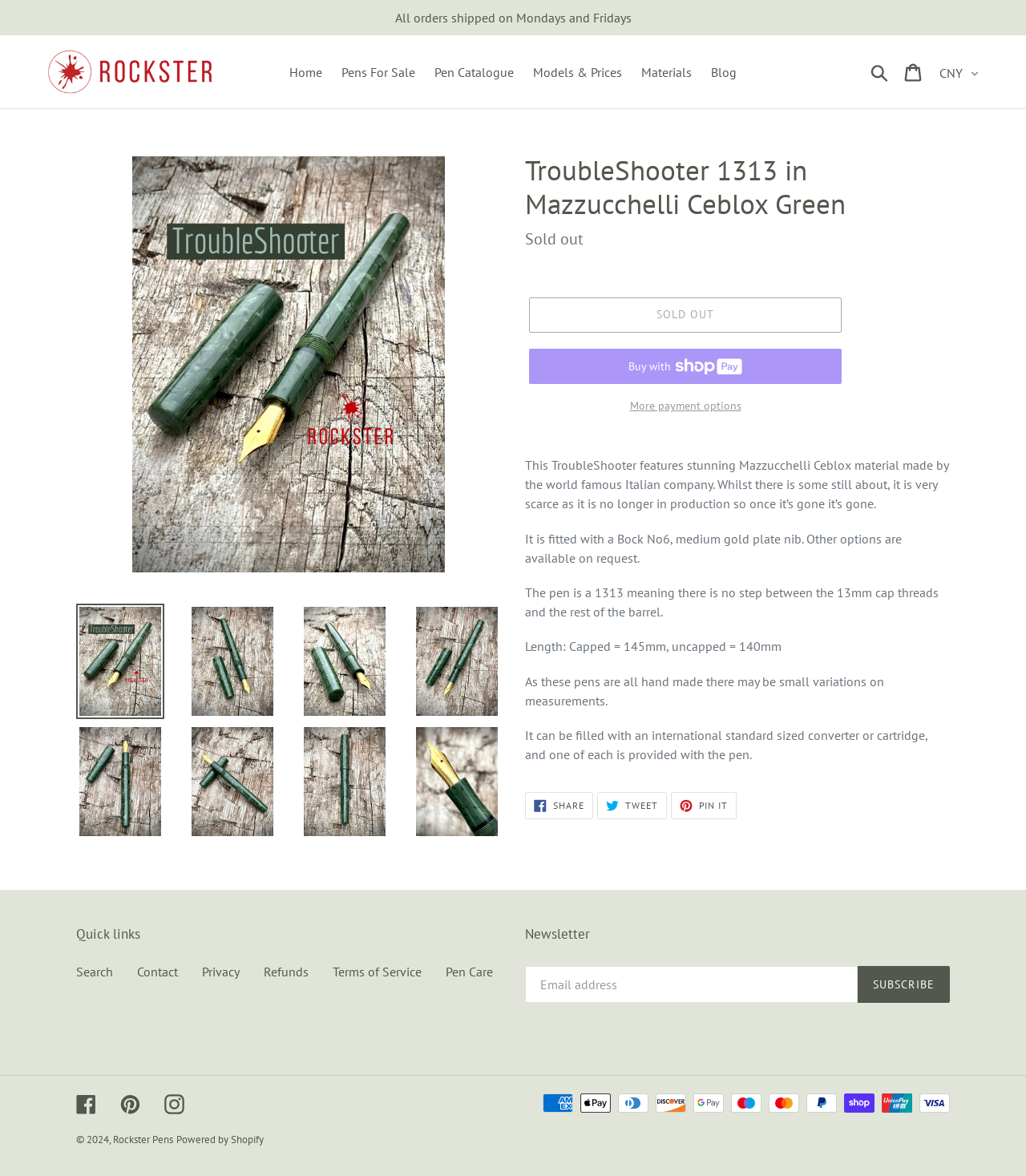Determine the bounding box coordinates of the clickable element to achieve the following action: 'Click on the TripAdvisor link'. Provide the coordinates as four float values between 0 and 1, formatted as [left, top, right, bottom].

None